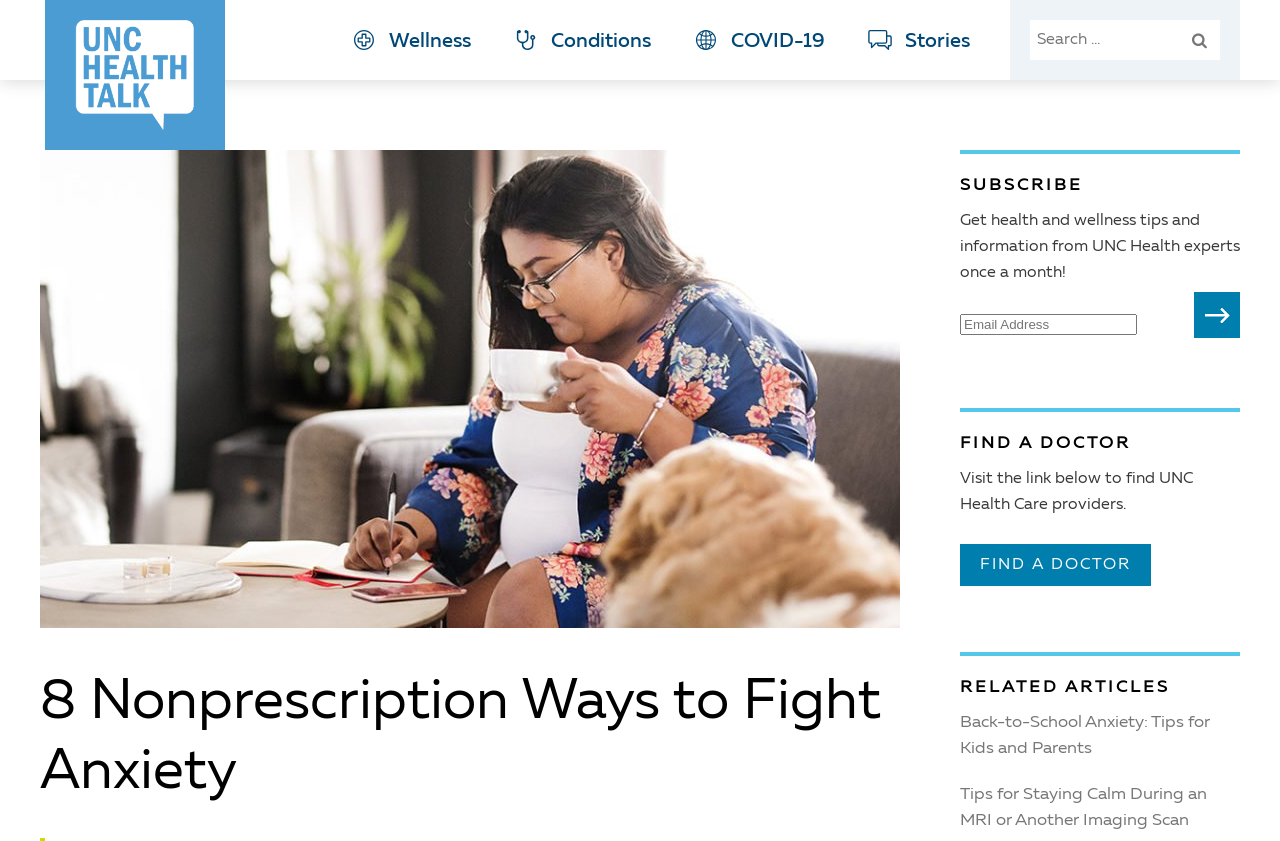What is the topic of the main article?
Using the image as a reference, answer with just one word or a short phrase.

Anxiety